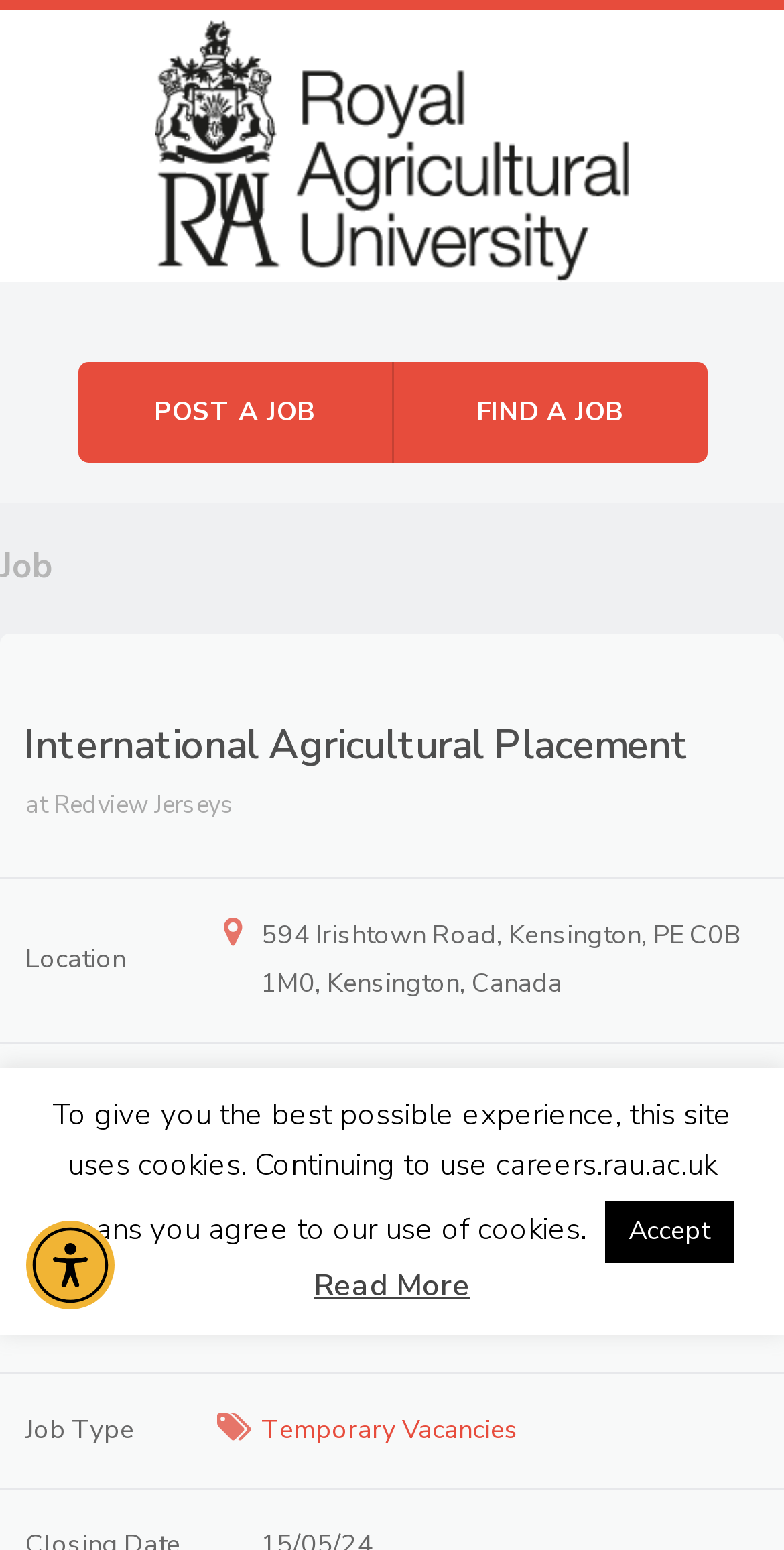Respond to the question below with a single word or phrase:
What is the purpose of the 'Accept' button?

To accept cookies